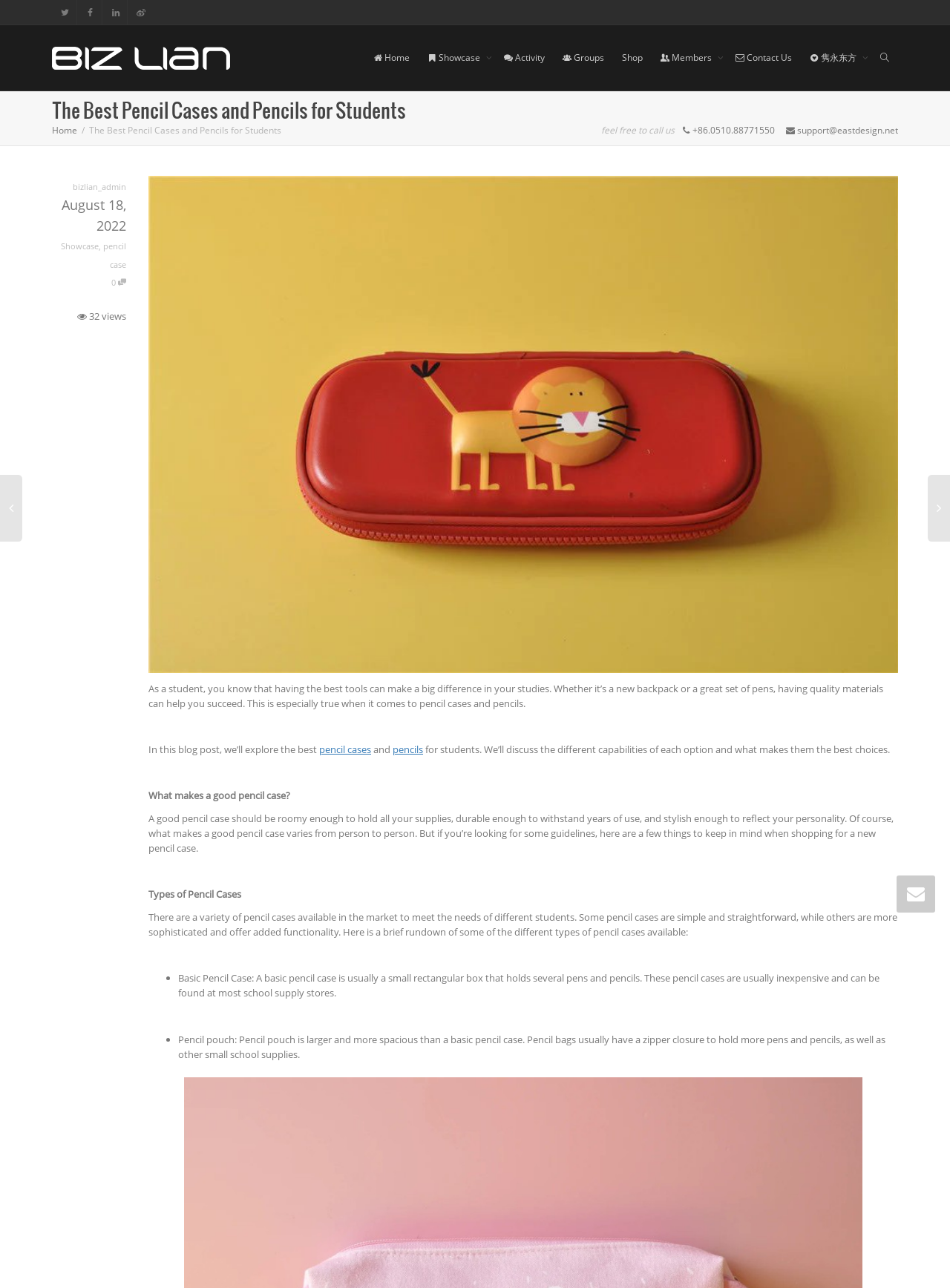Detail the webpage's structure and highlights in your description.

This webpage is about the best pencil cases and pencils for students. At the top, there are several social media links, including Twitter, Facebook, and LinkedIn, aligned horizontally. Below them, there is a navigation menu with links to Home, Showcase, Activity, Groups, Shop, Members, and Contact Us. 

The main content of the webpage starts with a heading "The Best Pencil Cases and Pencils for Students". Below the heading, there is a link to Home and some contact information, including a phone number and an email address.

The article begins with an introduction, explaining the importance of having quality materials, especially pencil cases and pencils, for students. The introduction is followed by a brief overview of what the article will cover.

There is a large image of a red pencil case on the left side of the webpage, taking up most of the vertical space. The article continues on the right side of the image, discussing what makes a good pencil case, including its size, durability, and style.

The article then explores different types of pencil cases, including basic pencil cases and pencil pouches. Each type is described in a bullet point list, with a brief explanation of its features and benefits.

At the bottom of the webpage, there is a link to an unknown page, represented by an icon.